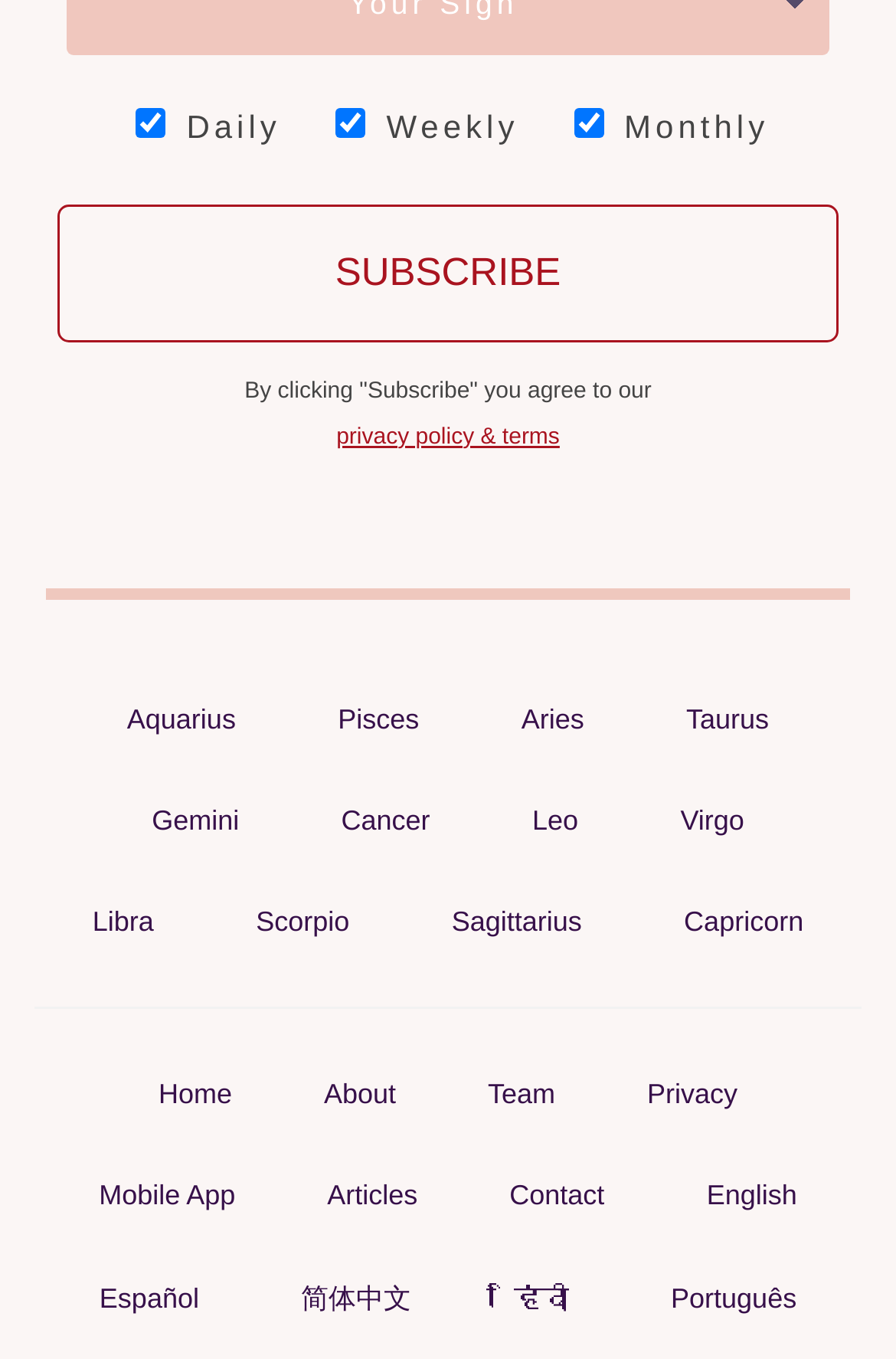Please provide a comprehensive answer to the question below using the information from the image: What is the button below the checkboxes for?

The button labeled 'SUBSCRIBE' is used to submit the user's subscription request, which will send them updates based on the selected frequency.